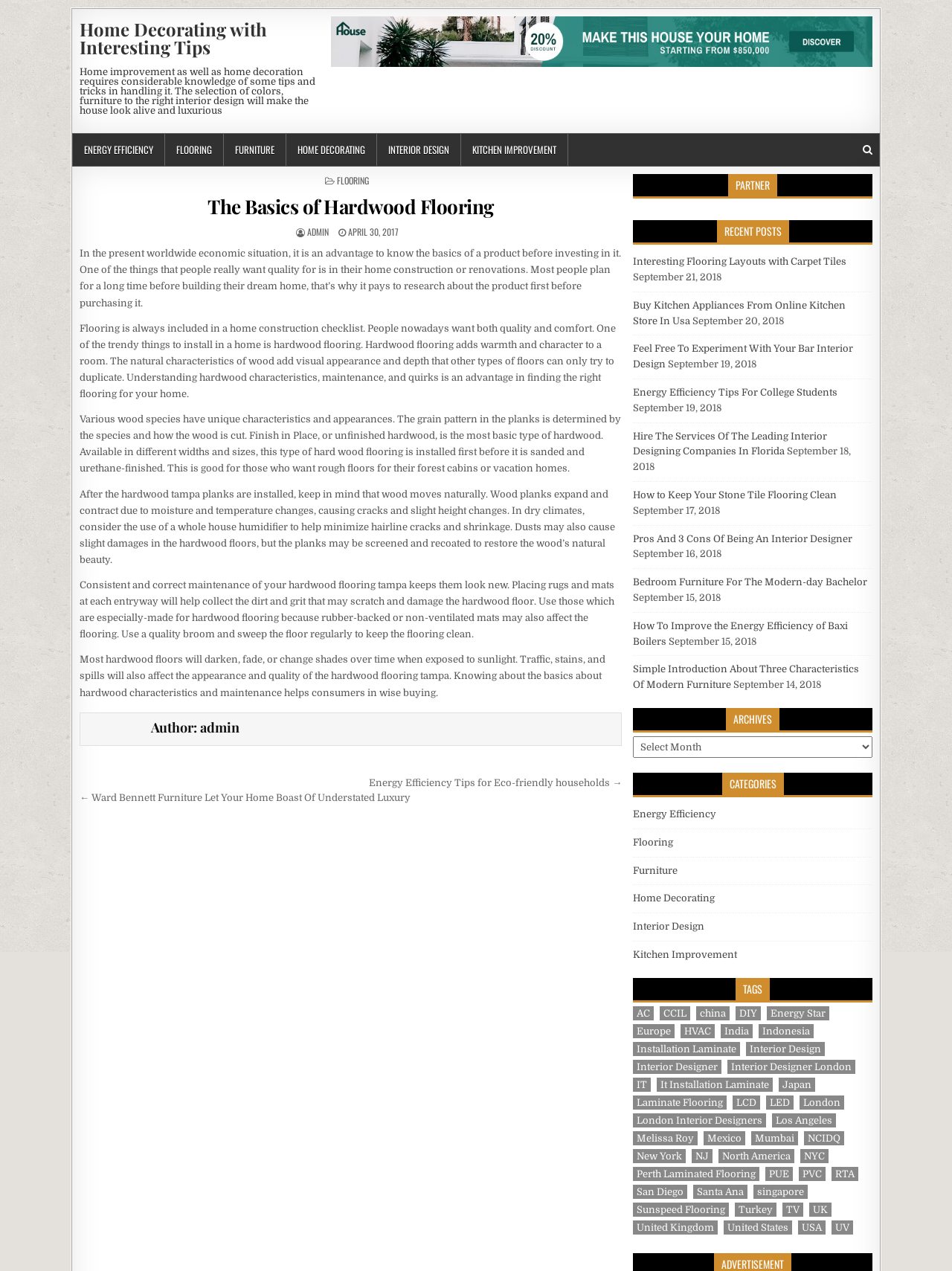How many navigation menus are there?
Please provide a comprehensive answer based on the visual information in the image.

I counted the navigation menus by looking at the top of the webpage. There are three navigation menus: 'Primary Menu', 'Posts', and 'Recent Posts'.